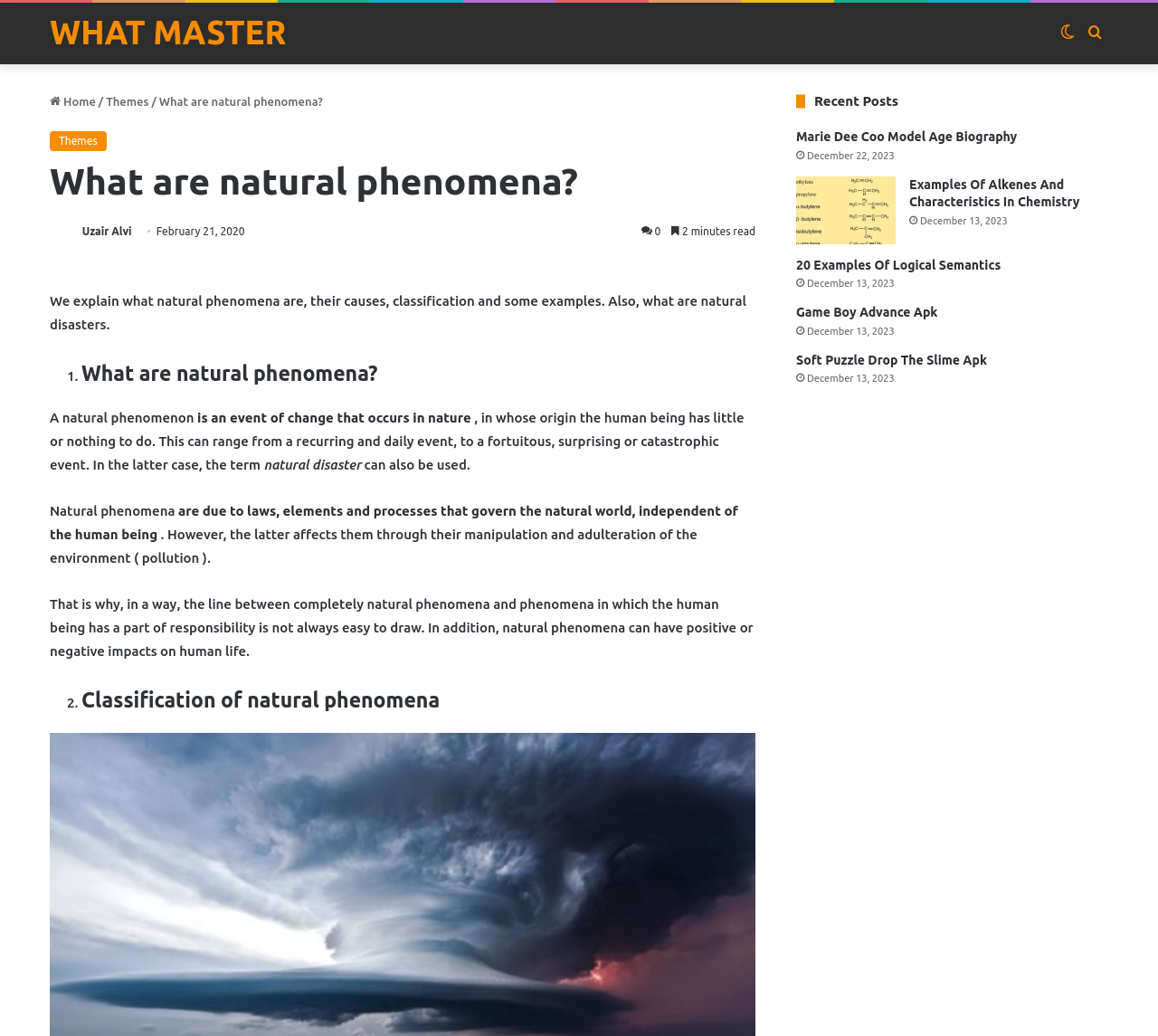Please identify the coordinates of the bounding box for the clickable region that will accomplish this instruction: "Read the 'Recent Posts'".

[0.703, 0.09, 0.776, 0.105]